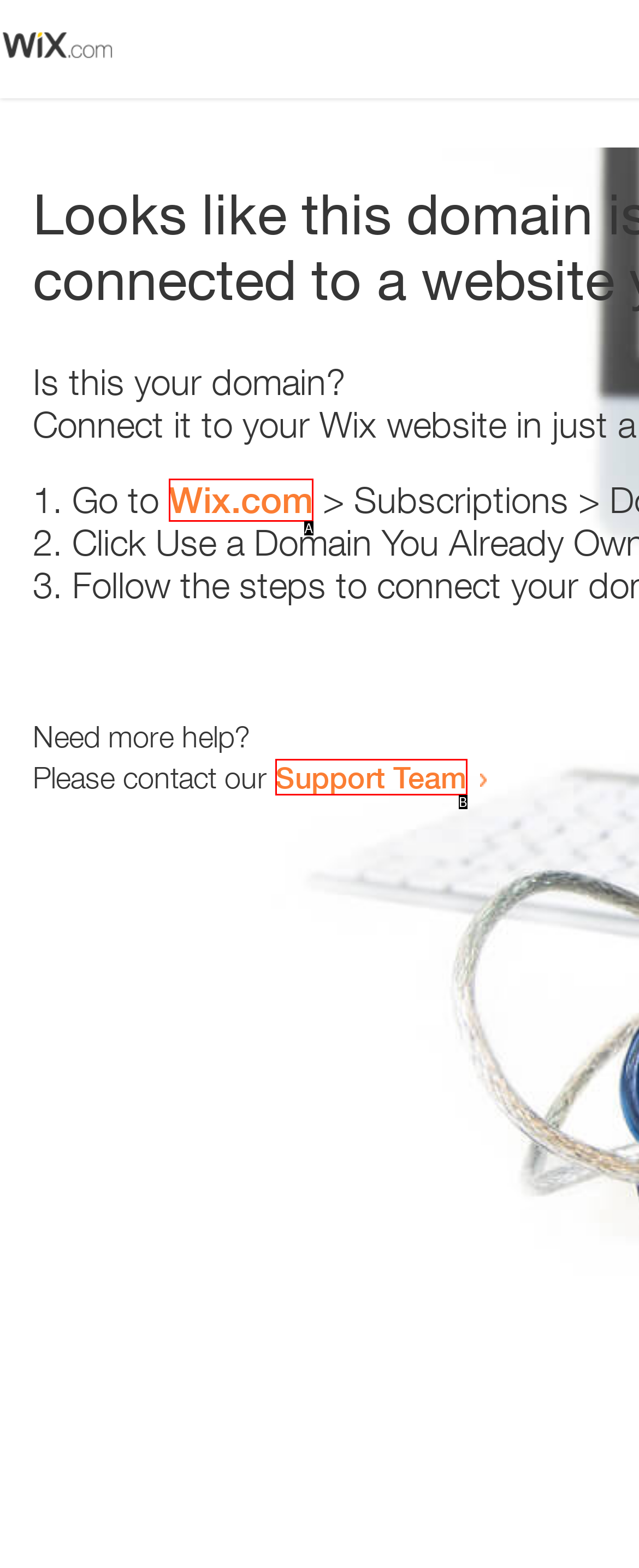Determine which HTML element best suits the description: Support Team. Reply with the letter of the matching option.

B